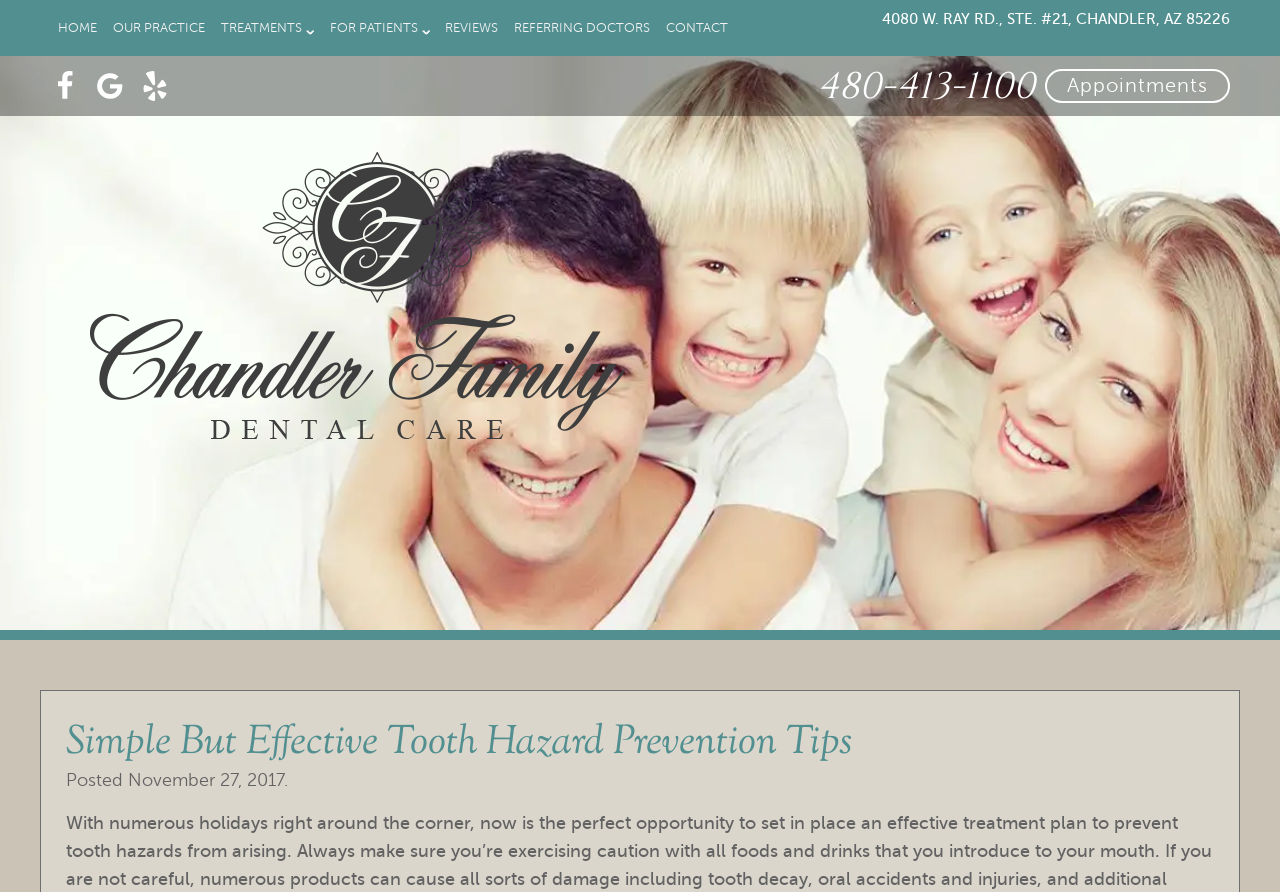What is the date of the posted article? Using the information from the screenshot, answer with a single word or phrase.

November 27, 2017